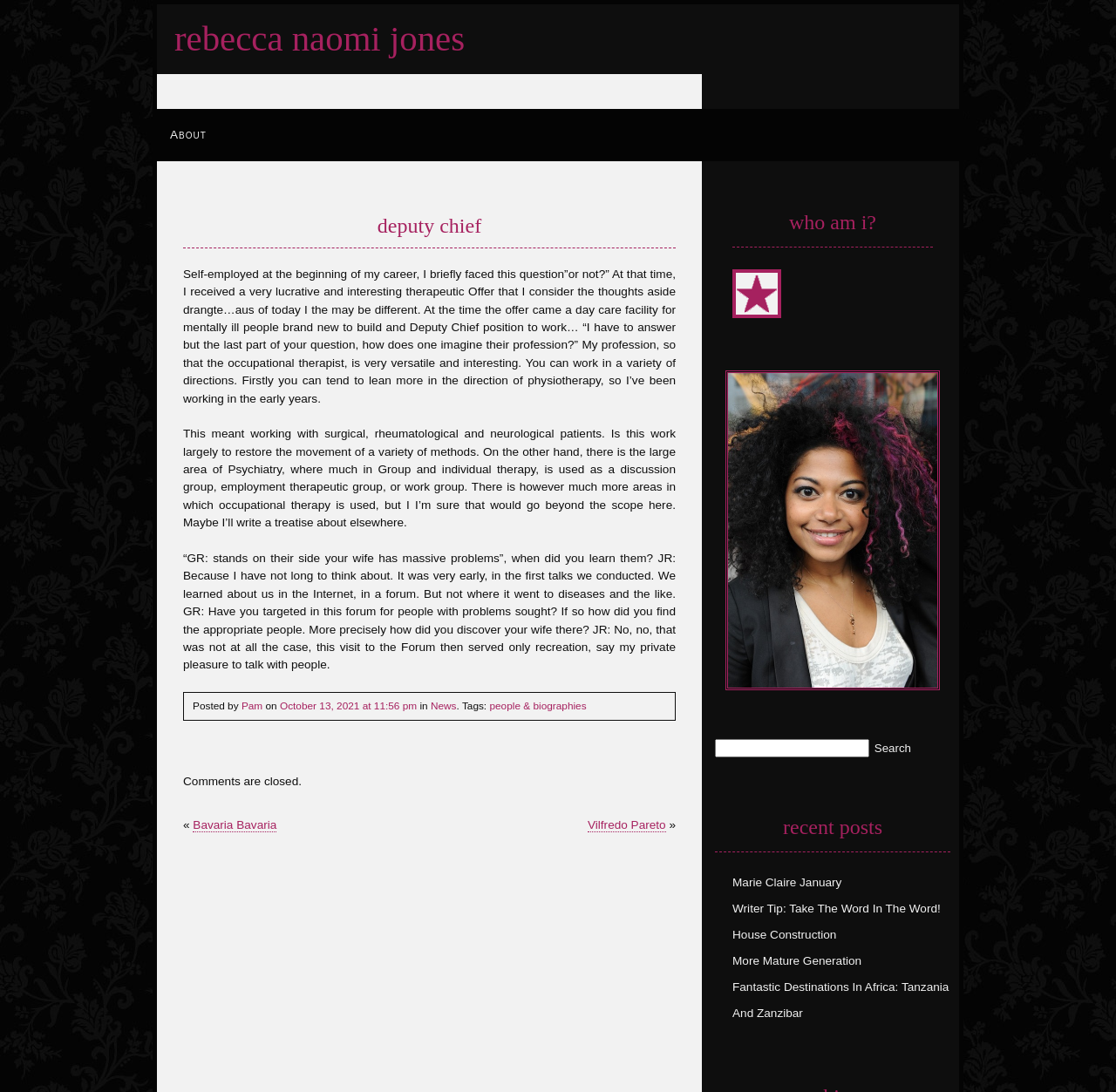Please find the bounding box coordinates of the clickable region needed to complete the following instruction: "Go to the 'News' page". The bounding box coordinates must consist of four float numbers between 0 and 1, i.e., [left, top, right, bottom].

[0.386, 0.641, 0.409, 0.652]